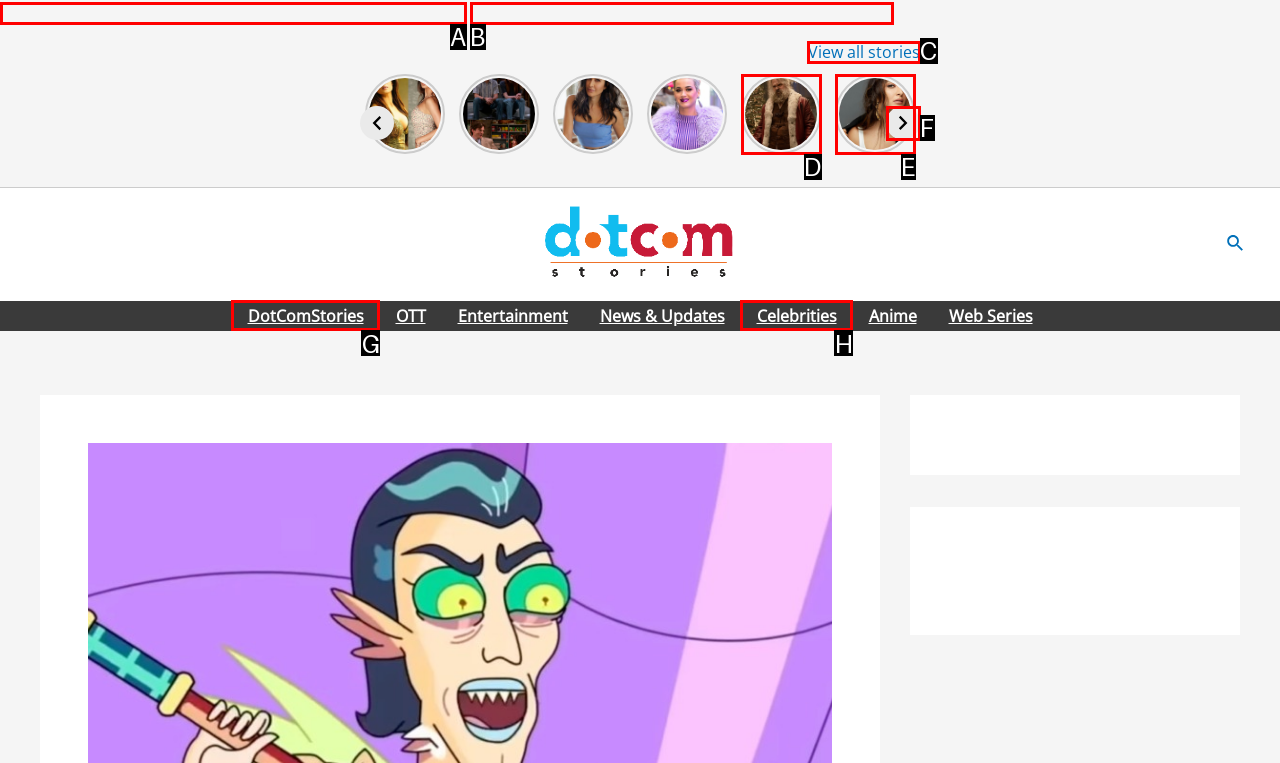Which option should be clicked to complete this task: View all stories
Reply with the letter of the correct choice from the given choices.

C